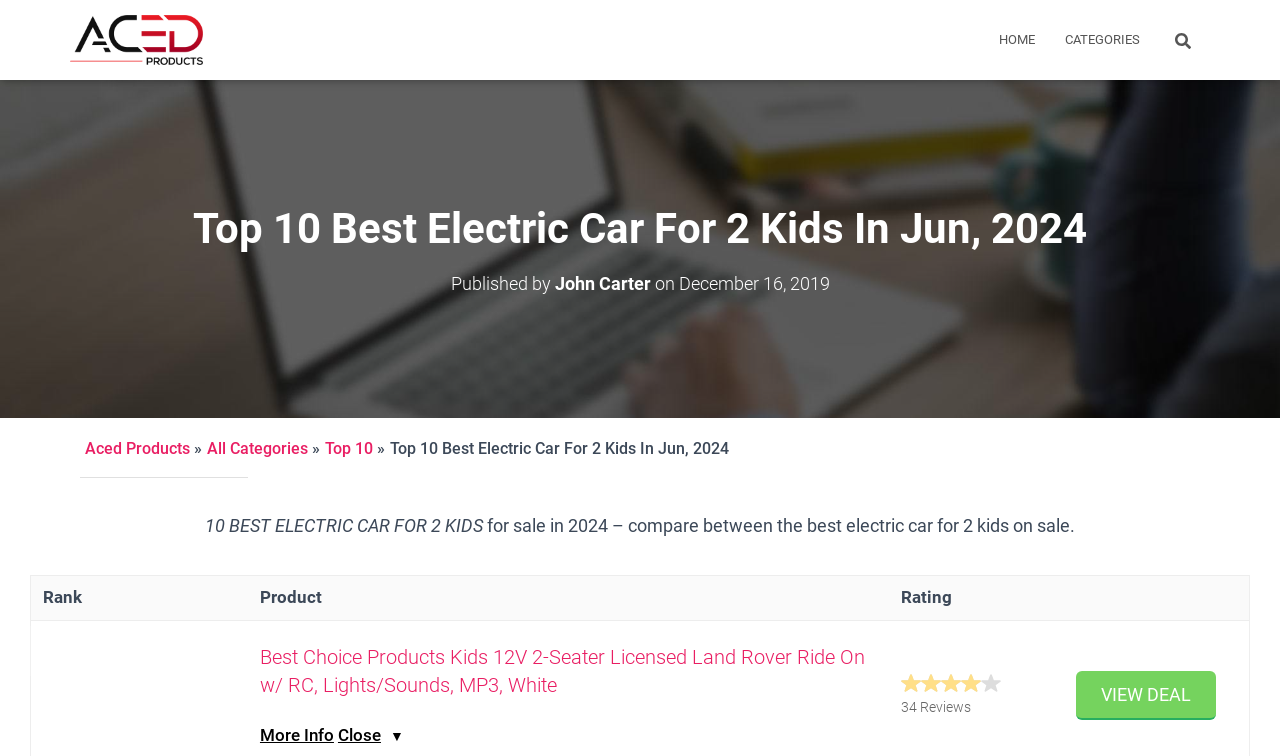Could you find the bounding box coordinates of the clickable area to complete this instruction: "View the deal"?

[0.841, 0.887, 0.95, 0.952]